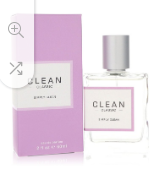Compose an extensive description of the image.

The image features the "Clean Simply Clean by Clean Eau De Parfum Spray," presented in an elegantly designed bottle alongside its lavender-colored box. The bottle is square with rounded edges, topped with a sleek silver cap that enhances its minimalist aesthetic. The label prominently displays the brand name "CLEAN," accompanied by the fragrance name "SIMPLY CLEAN" in bold text. This combination signifies a fresh, light fragrance and suggests a focus on purity and simplicity. This particular eau de parfum comes in a 2 oz (60 ml) size, making it suitable for both everyday wear and special occasions.